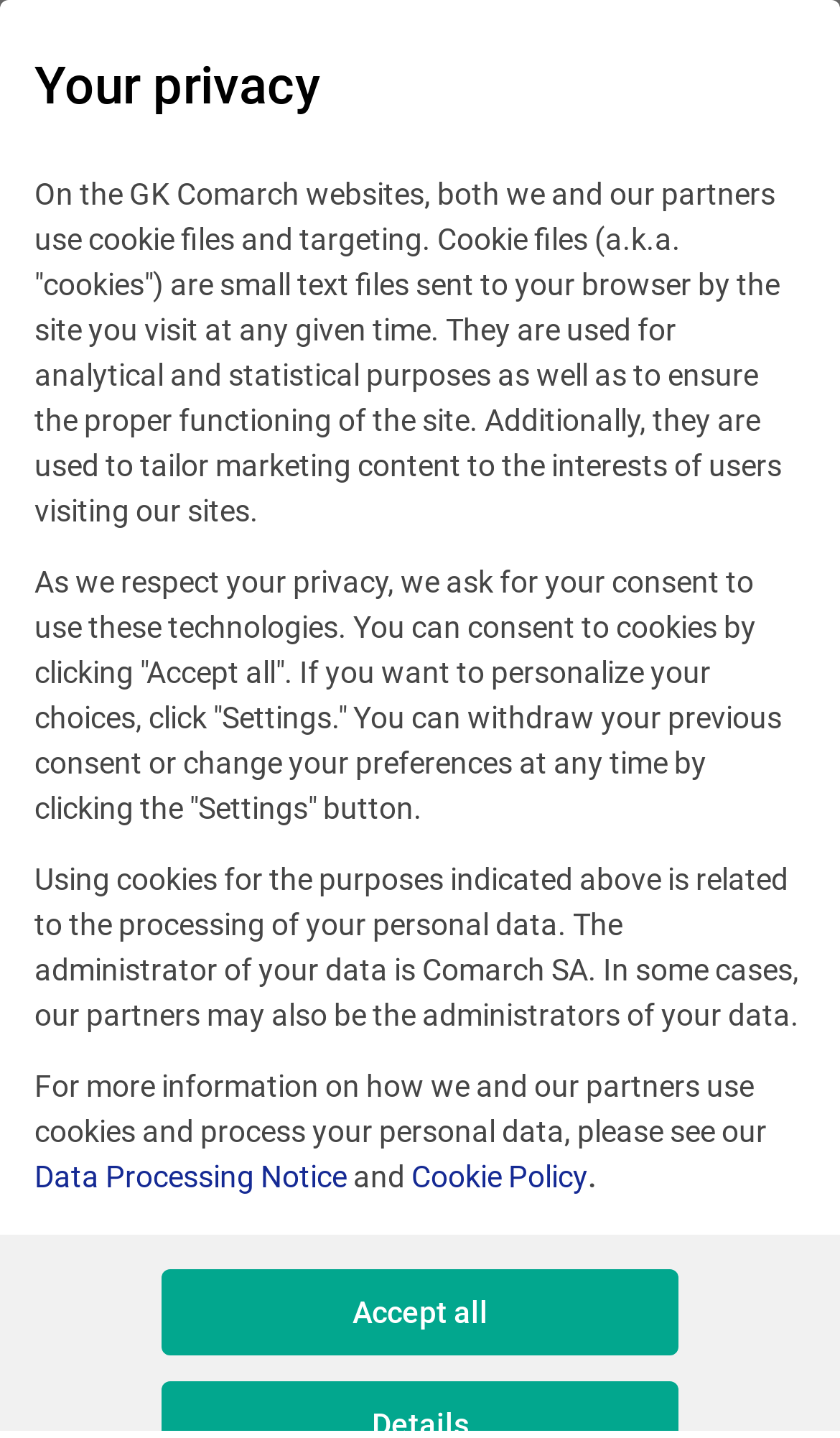What is the purpose of the cookies used on the website?
Please use the image to provide an in-depth answer to the question.

The purpose of the cookies used on the website is for analytical and statistical purposes, as well as to ensure the proper functioning of the site, which is stated in the StaticText element 'On the GK Comarch websites, both we and our partners use cookie files and targeting...'.